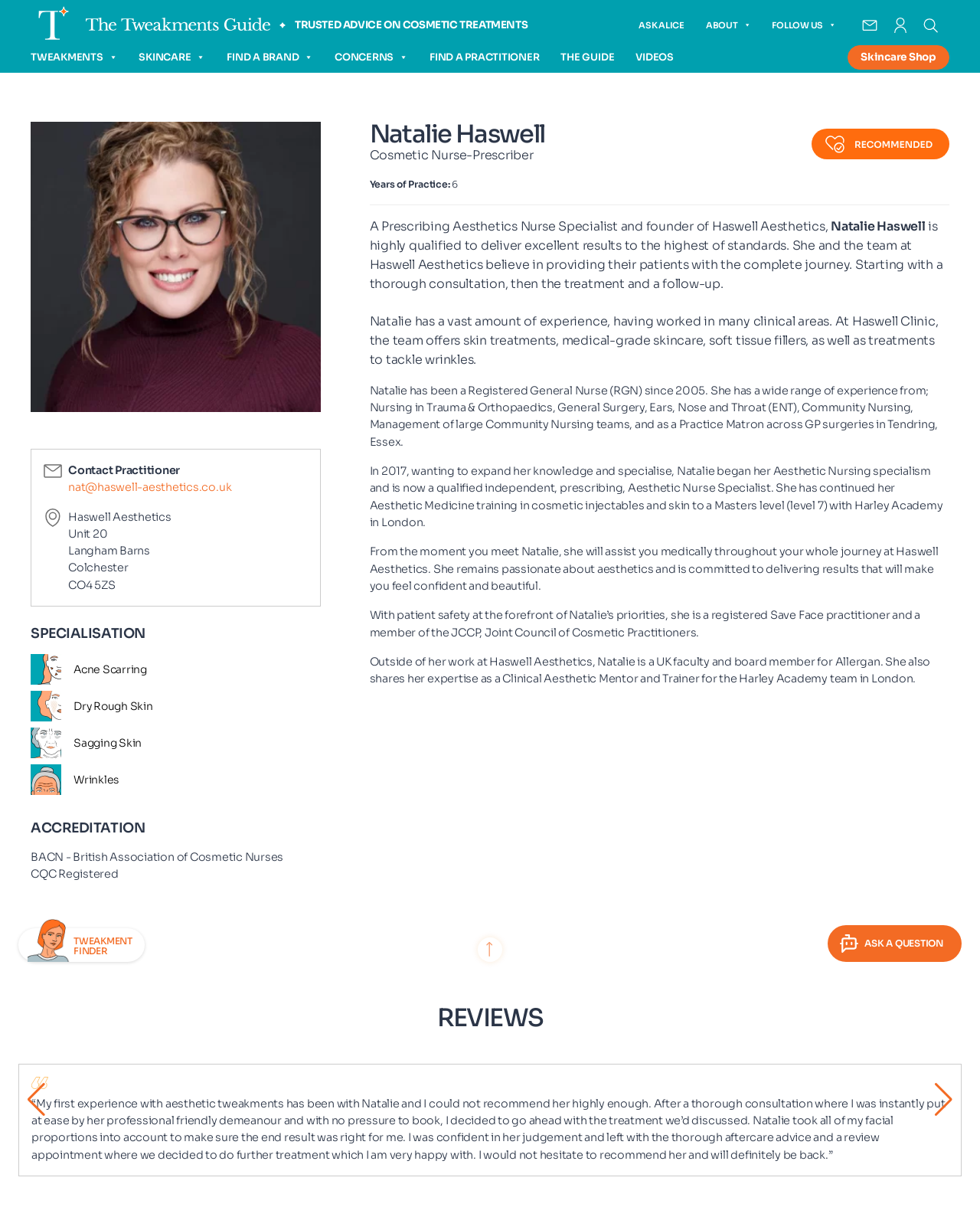Identify the bounding box coordinates of the region that should be clicked to execute the following instruction: "Ask a question to Natalie Haswell".

[0.845, 0.758, 0.981, 0.788]